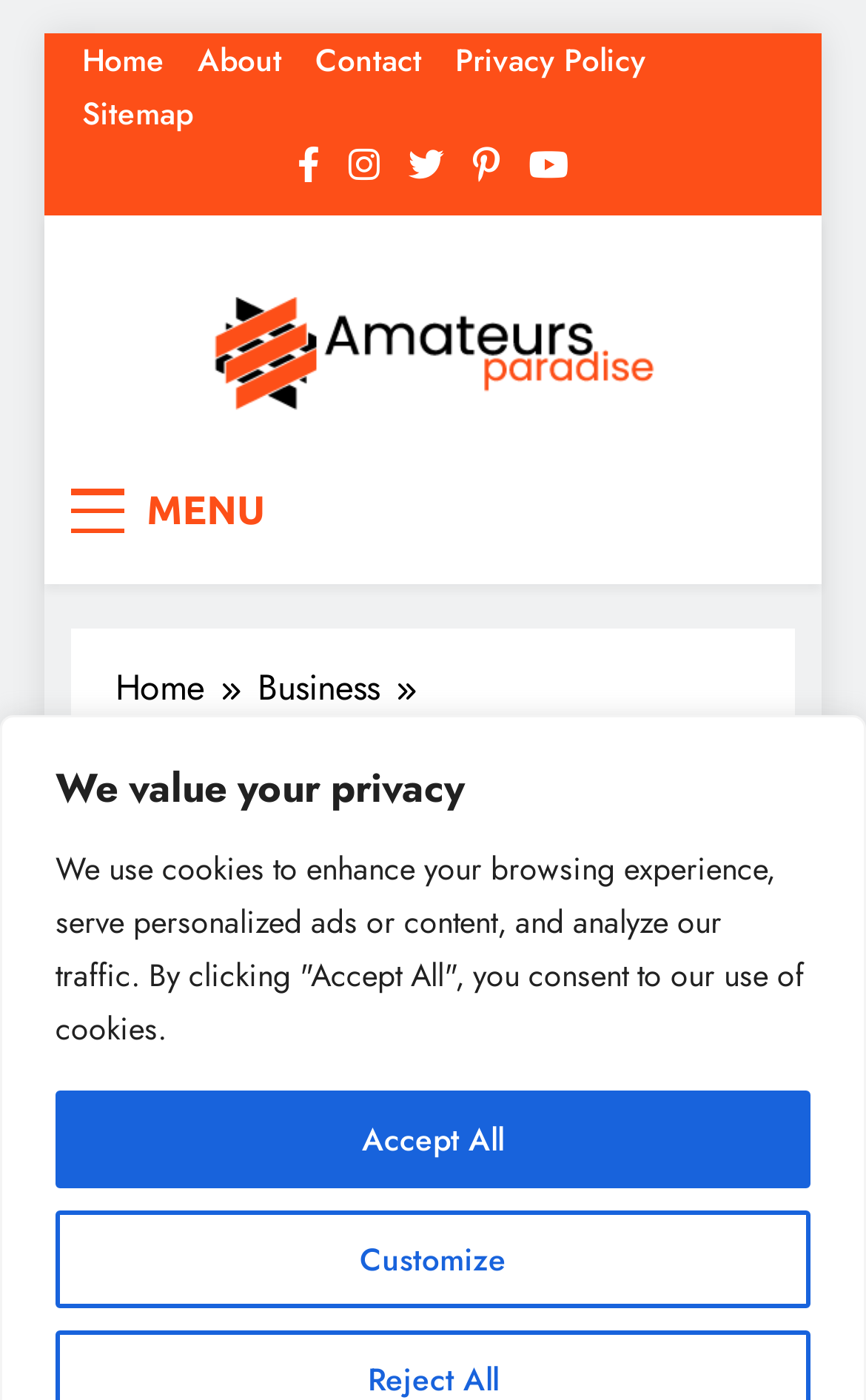Use a single word or phrase to answer this question: 
How many social media links are there?

5